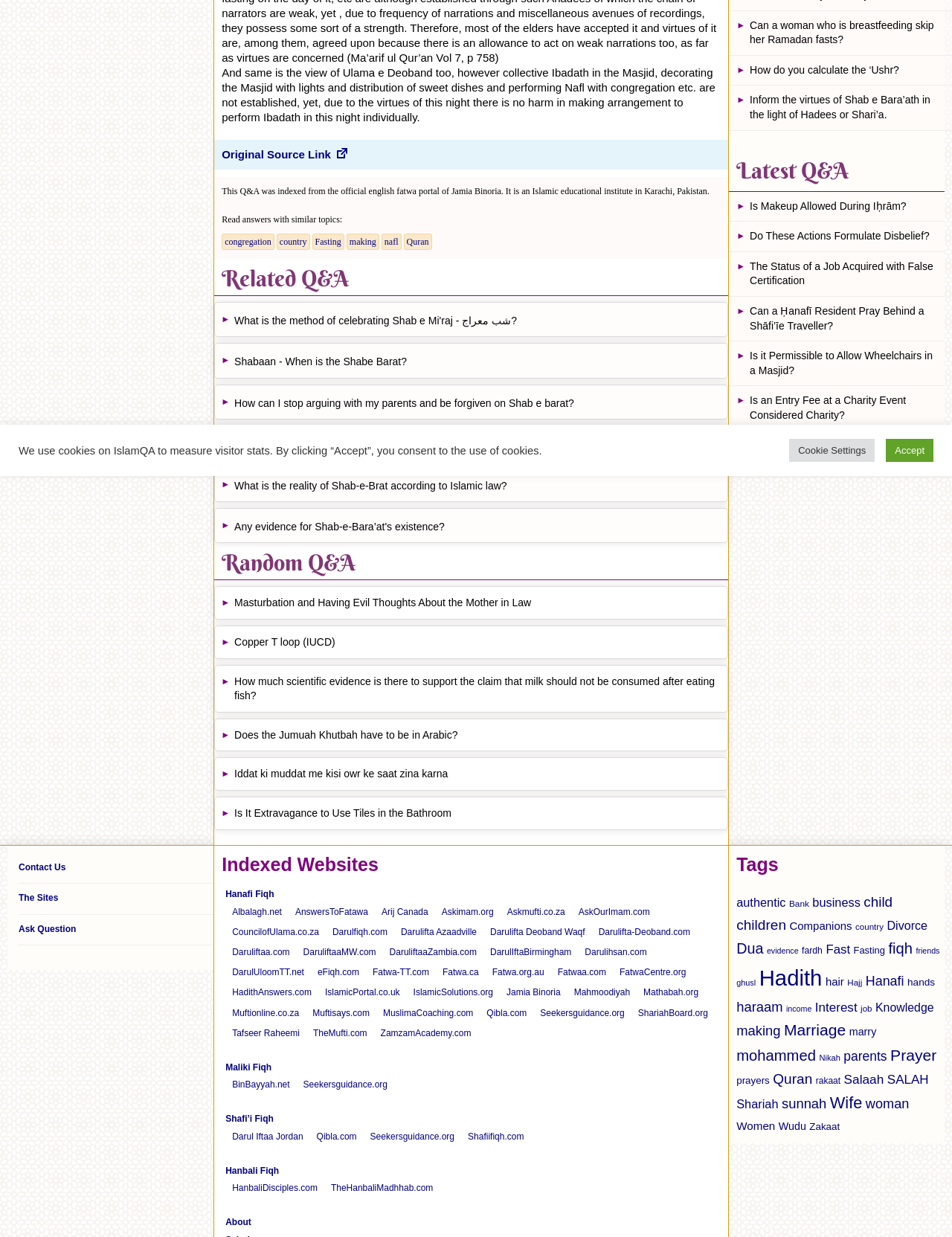Based on the element description "Original Source Link", predict the bounding box coordinates of the UI element.

[0.225, 0.113, 0.765, 0.137]